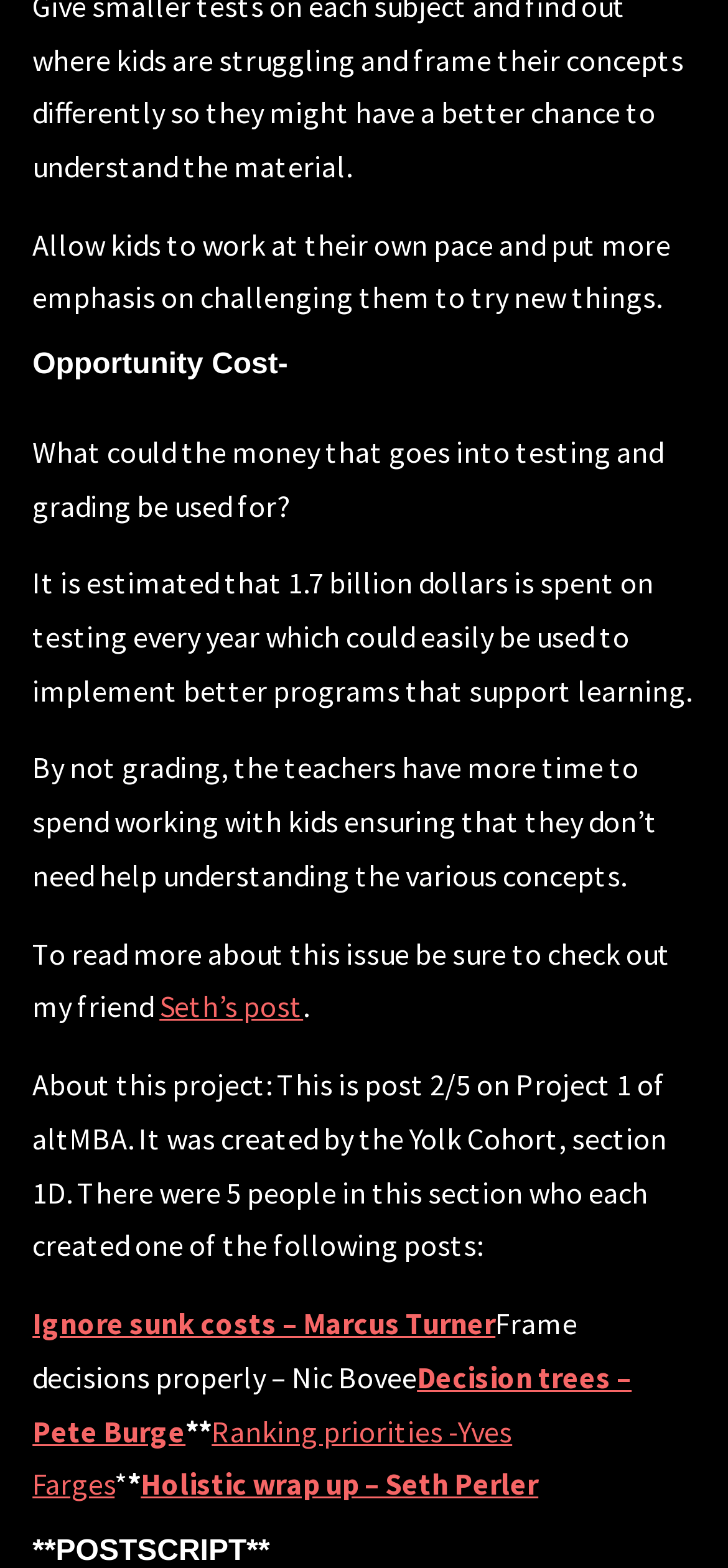Look at the image and write a detailed answer to the question: 
What is the estimated amount spent on testing every year?

The answer can be found in the StaticText element with the text 'It is estimated that 1.7 billion dollars is spent on testing every year which could easily be used to implement better programs that support learning.'